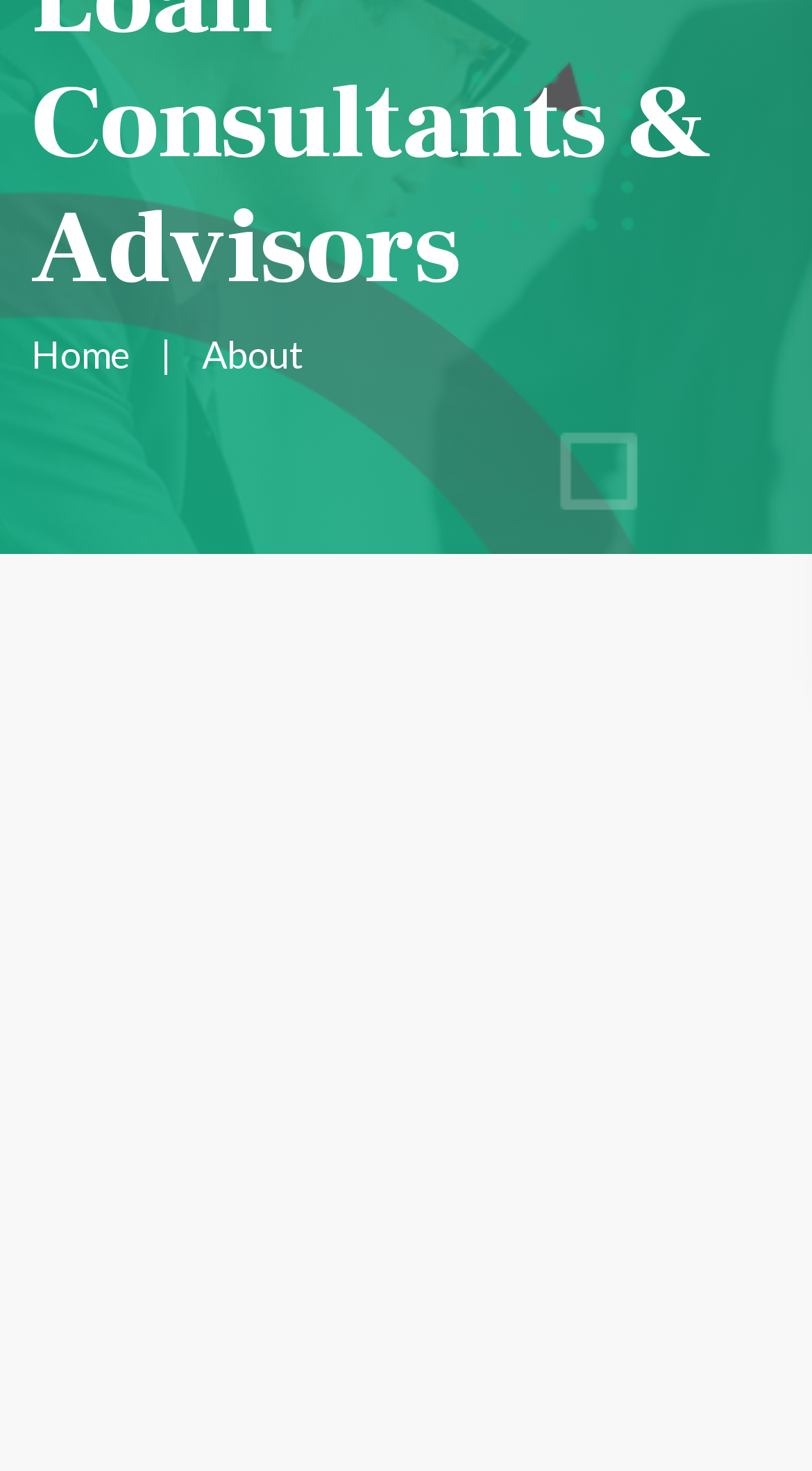Find the bounding box of the element with the following description: "Home". The coordinates must be four float numbers between 0 and 1, formatted as [left, top, right, bottom].

[0.038, 0.224, 0.162, 0.258]